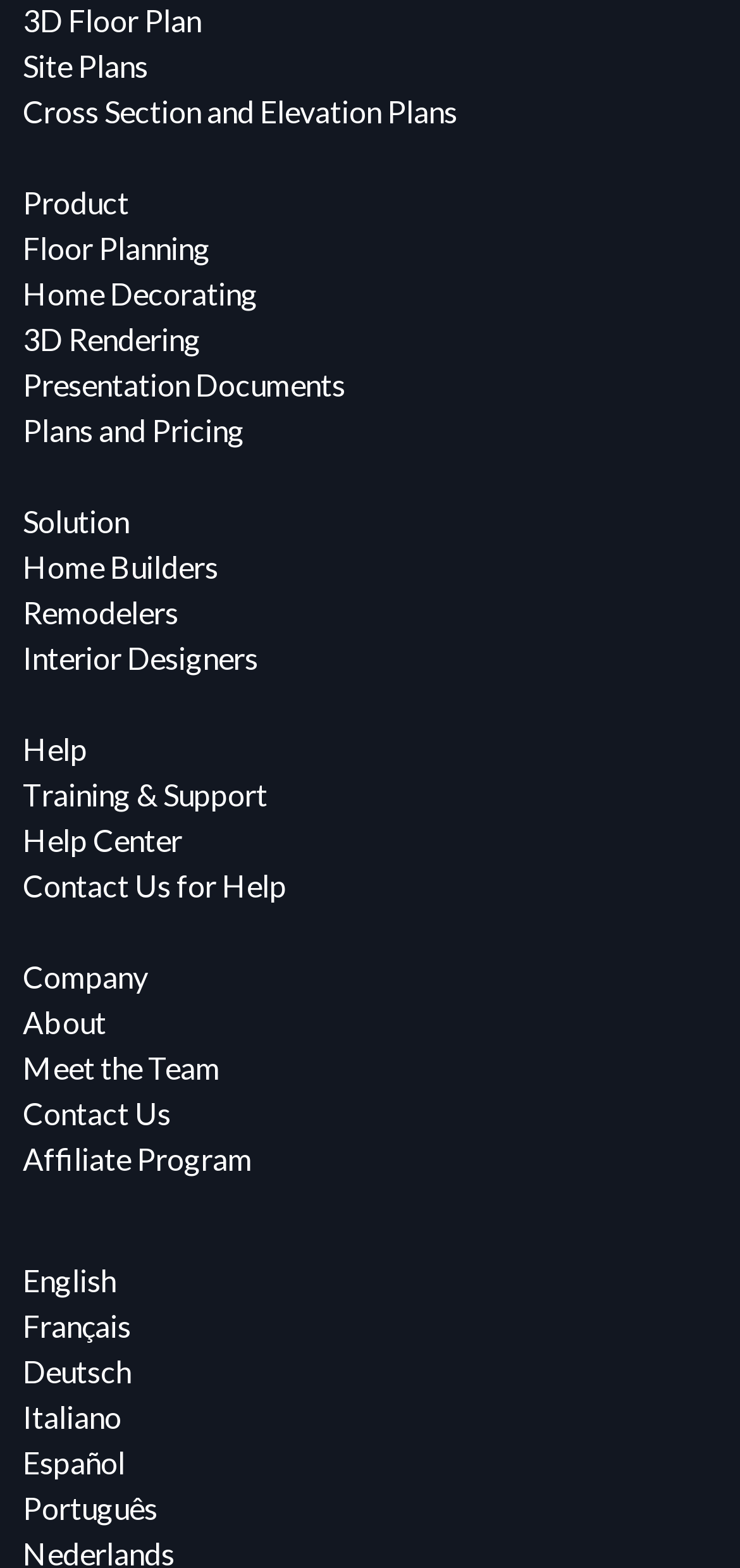Using the element description Floor Planning, predict the bounding box coordinates for the UI element. Provide the coordinates in (top-left x, top-left y, bottom-right x, bottom-right y) format with values ranging from 0 to 1.

[0.031, 0.147, 0.285, 0.17]